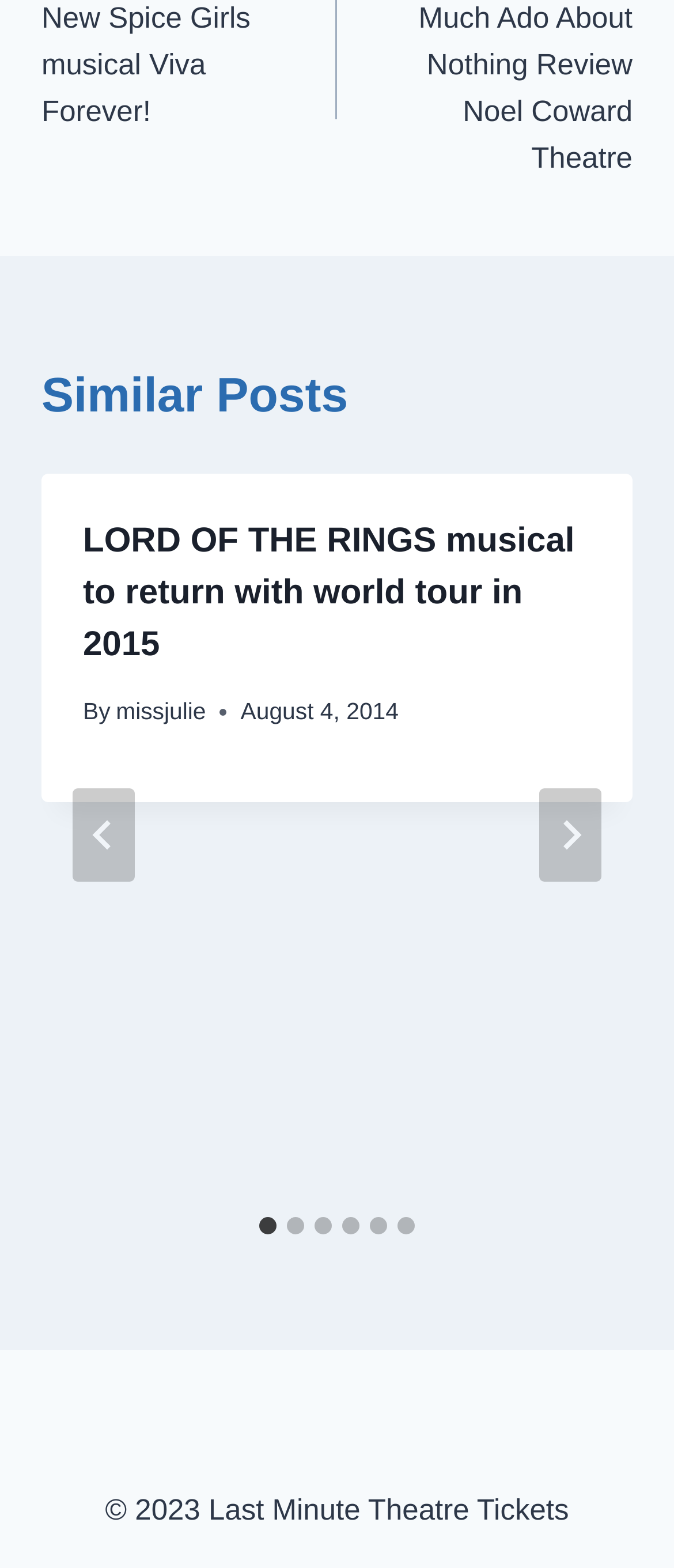Respond with a single word or phrase to the following question:
How many slides are there?

6